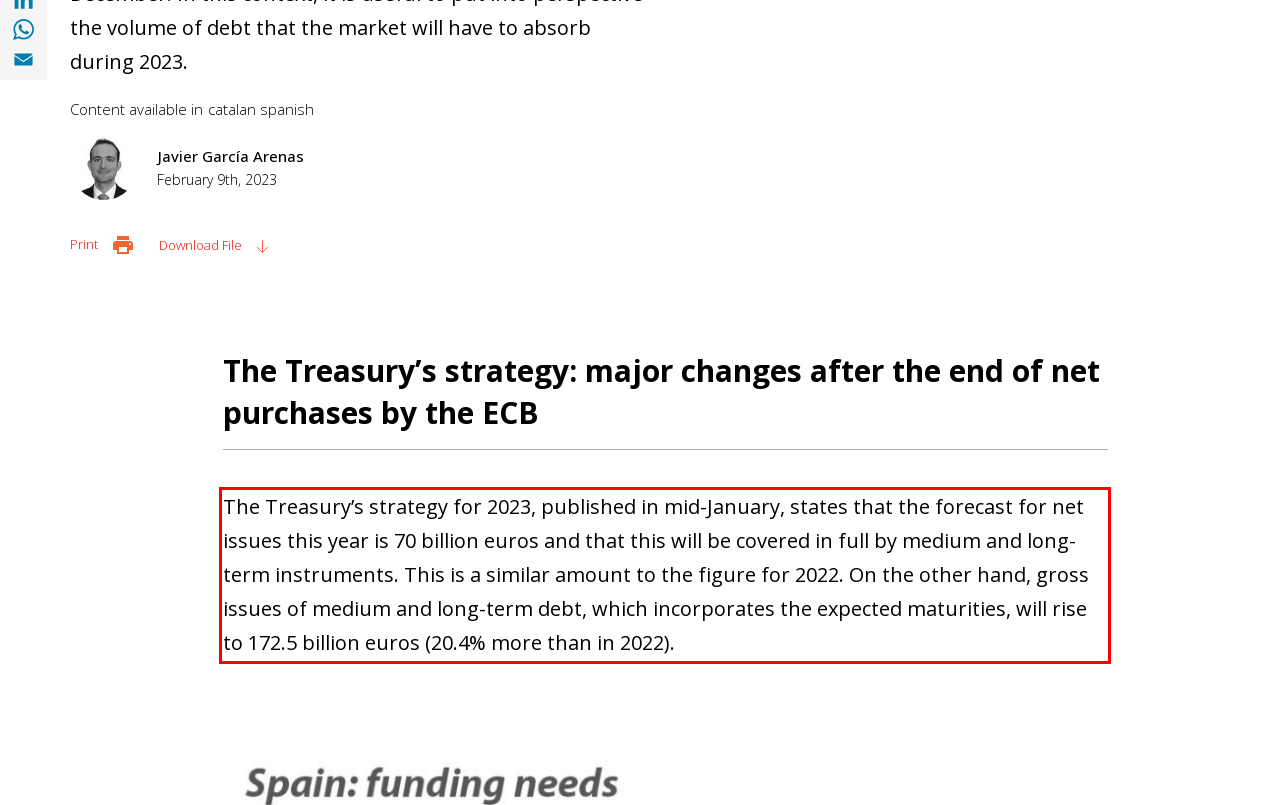Look at the screenshot of the webpage, locate the red rectangle bounding box, and generate the text content that it contains.

The Treasury’s strategy for 2023, published in mid-January, states that the forecast for net issues this year is 70 billion euros and that this will be covered in full by medium and long-term instruments. This is a similar amount to the figure for 2022. On the other hand, gross issues of medium and long-term debt, which incorporates the expected maturities, will rise to 172.5 billion euros (20.4% more than in 2022).